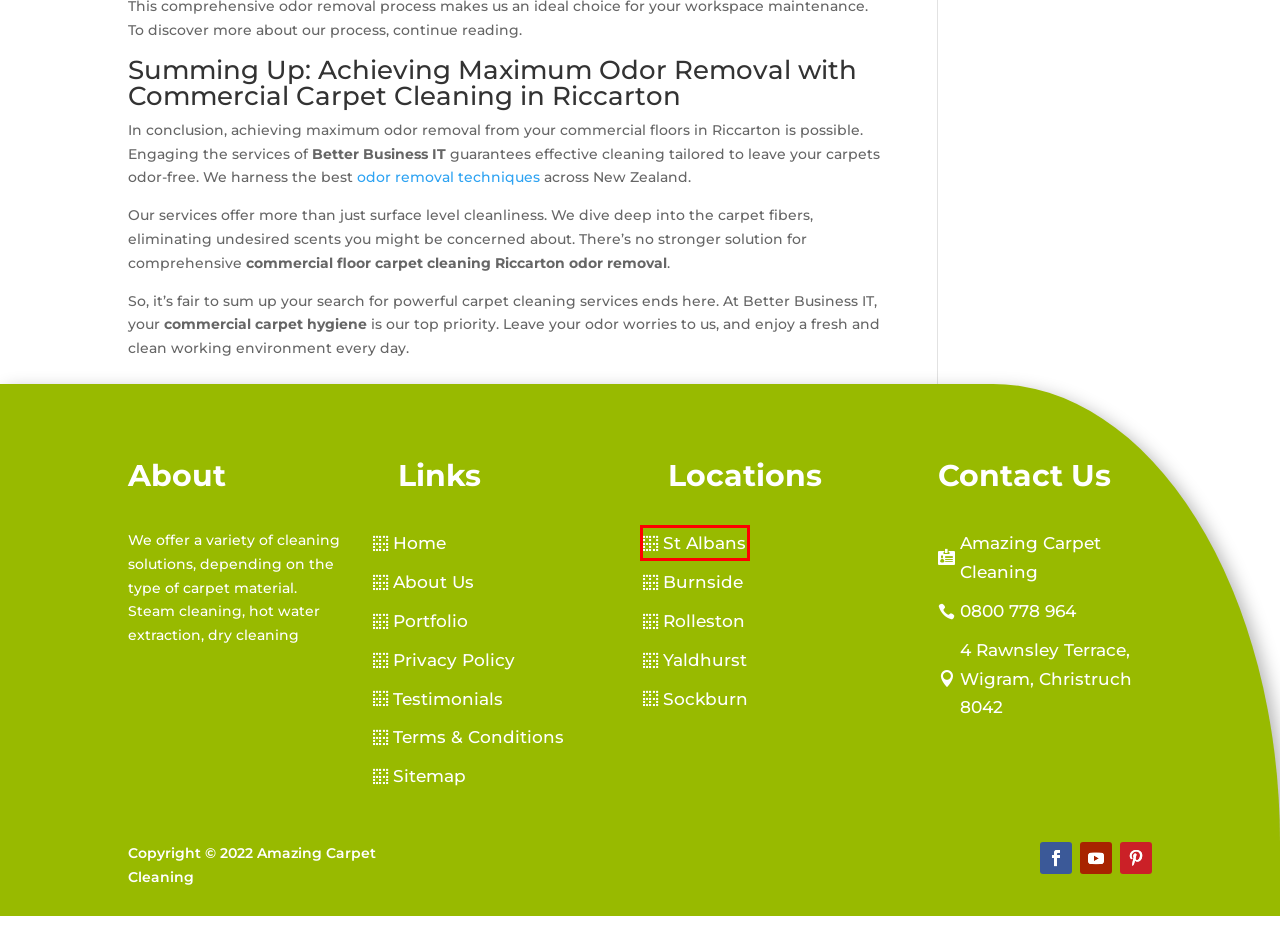View the screenshot of the webpage containing a red bounding box around a UI element. Select the most fitting webpage description for the new page shown after the element in the red bounding box is clicked. Here are the candidates:
A. Terms & Conditions - Amazing Carpet Clean
B. Best Carpet Cleaning Rolleston - Amazing Carpet Clean
C. Sockburn Commercial and Residential Carpet Cleaning Services
D. Commercial and Residential Carpet Cleaning in Yaldhurst
E. St. Albans Commercial and Residential Carpet Cleaning Services
F. Concrobium Pro
G. Sitemap - Amazing Carpet Clean
H. Privacy Policy - Amazing Carpet Clean

E